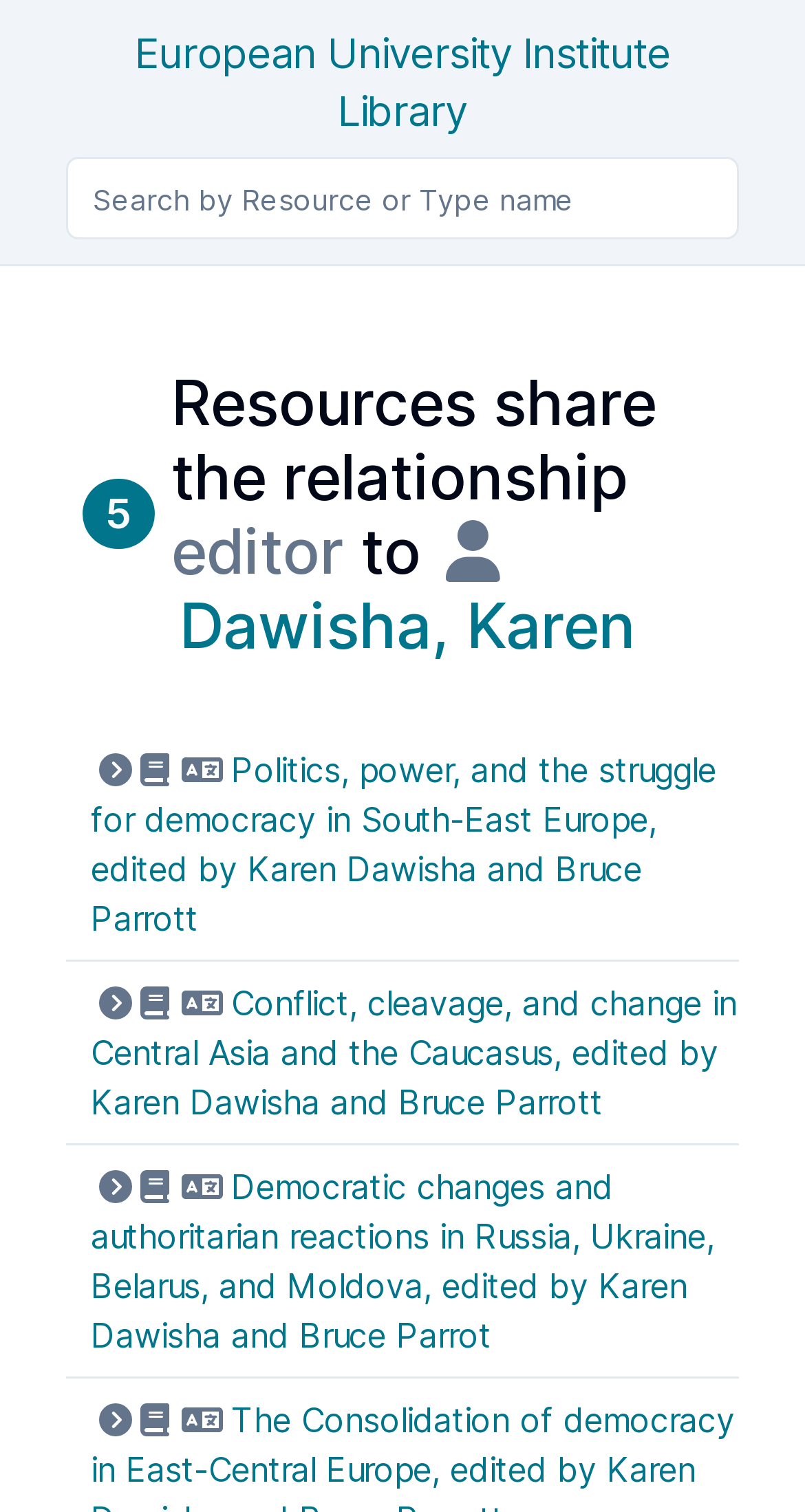Use a single word or phrase to answer the following:
How many links are related to Karen Dawisha?

3